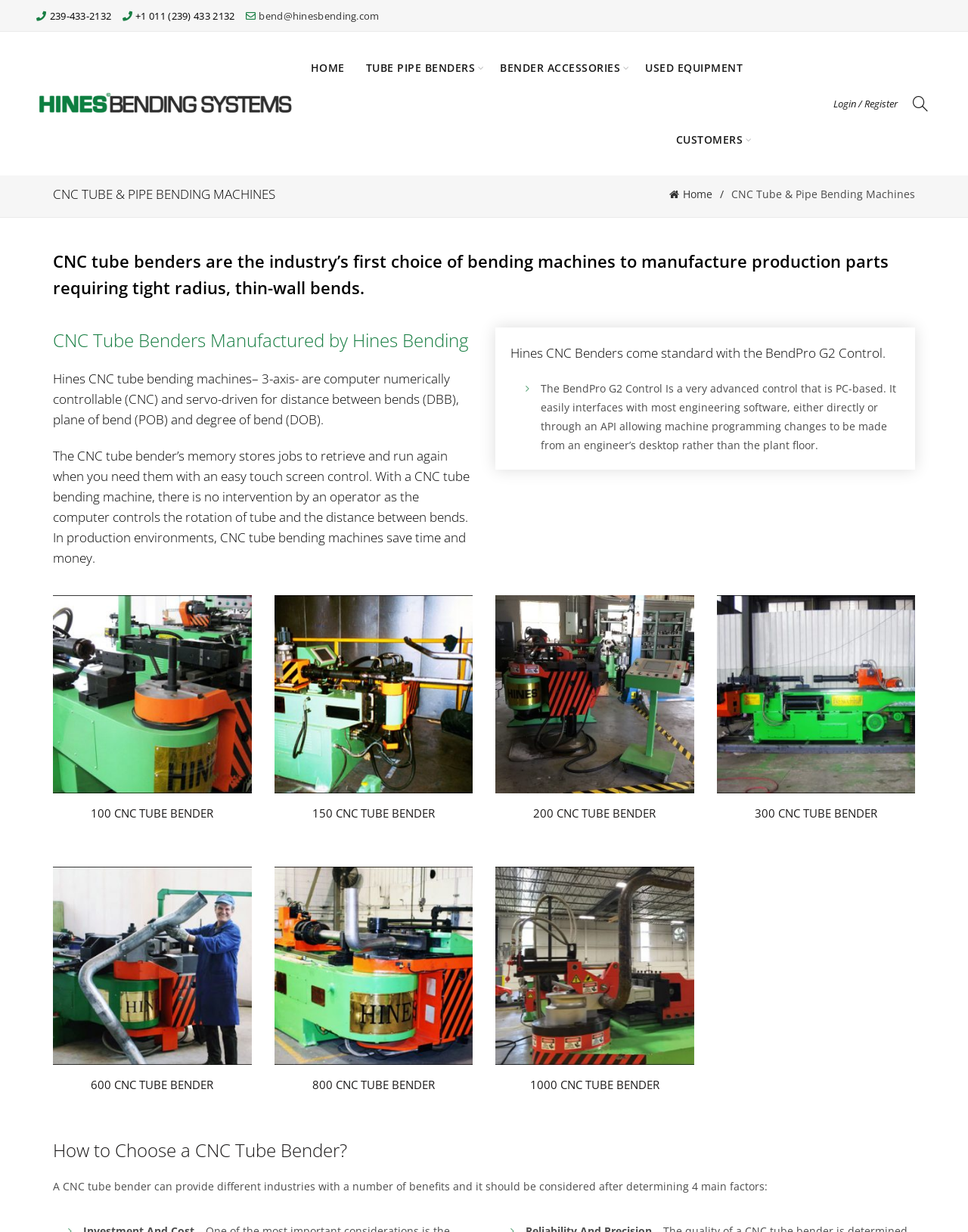Please locate the bounding box coordinates of the element that should be clicked to achieve the given instruction: "Navigate to the HOME page".

[0.311, 0.026, 0.366, 0.084]